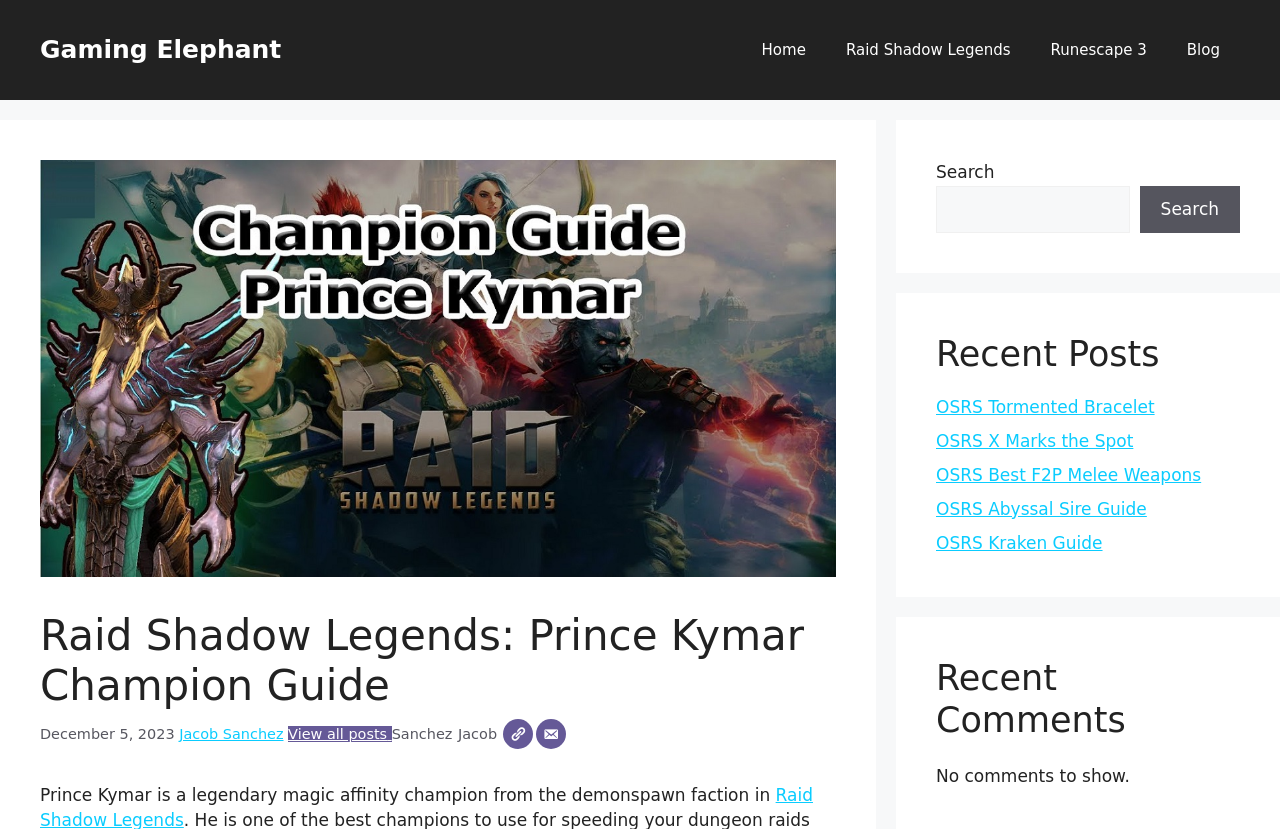Highlight the bounding box coordinates of the element you need to click to perform the following instruction: "Search for something."

[0.731, 0.224, 0.882, 0.281]